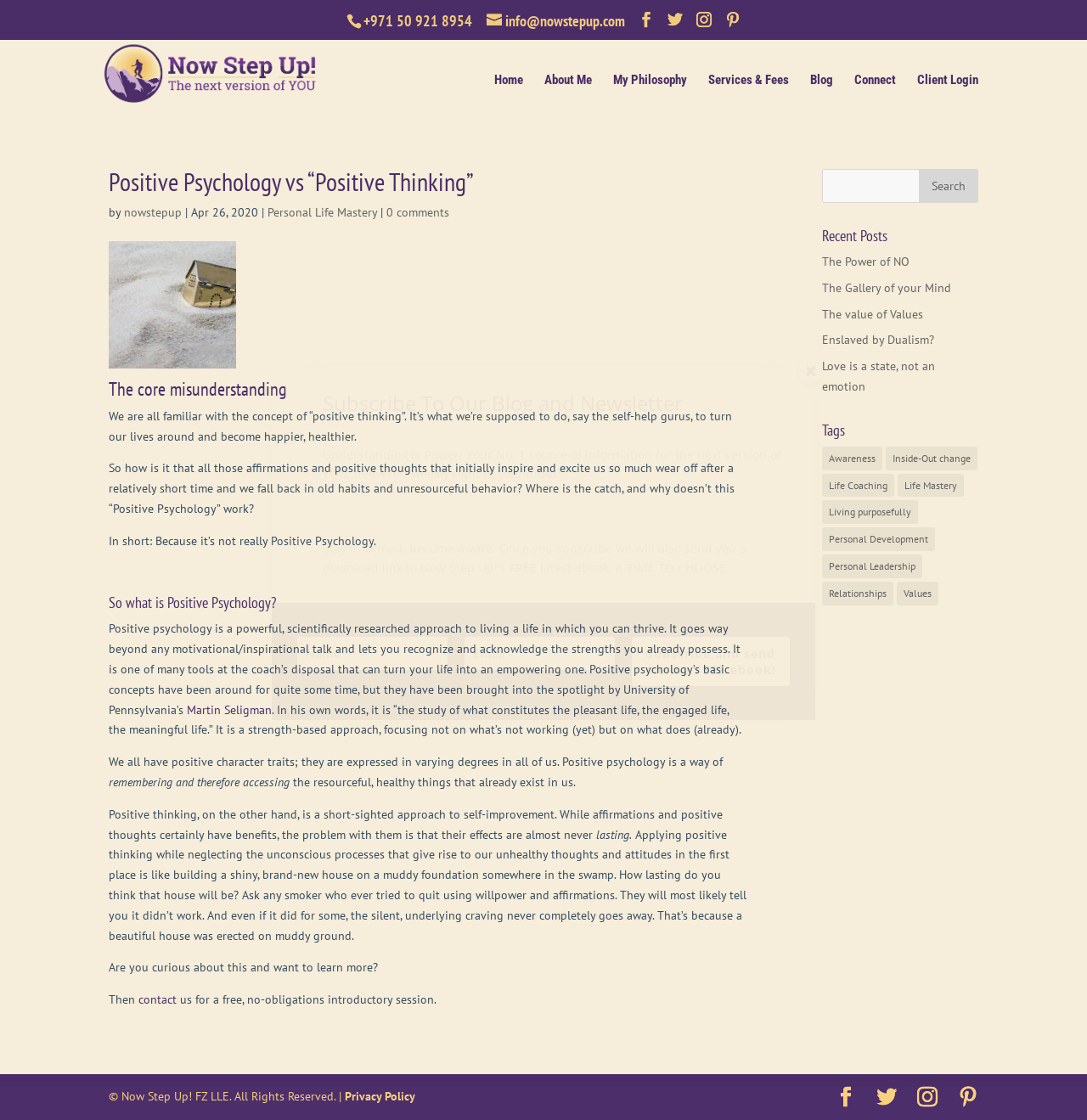Please determine the bounding box coordinates of the element's region to click for the following instruction: "Subscribe to our blog and newsletter".

[0.582, 0.66, 0.727, 0.704]